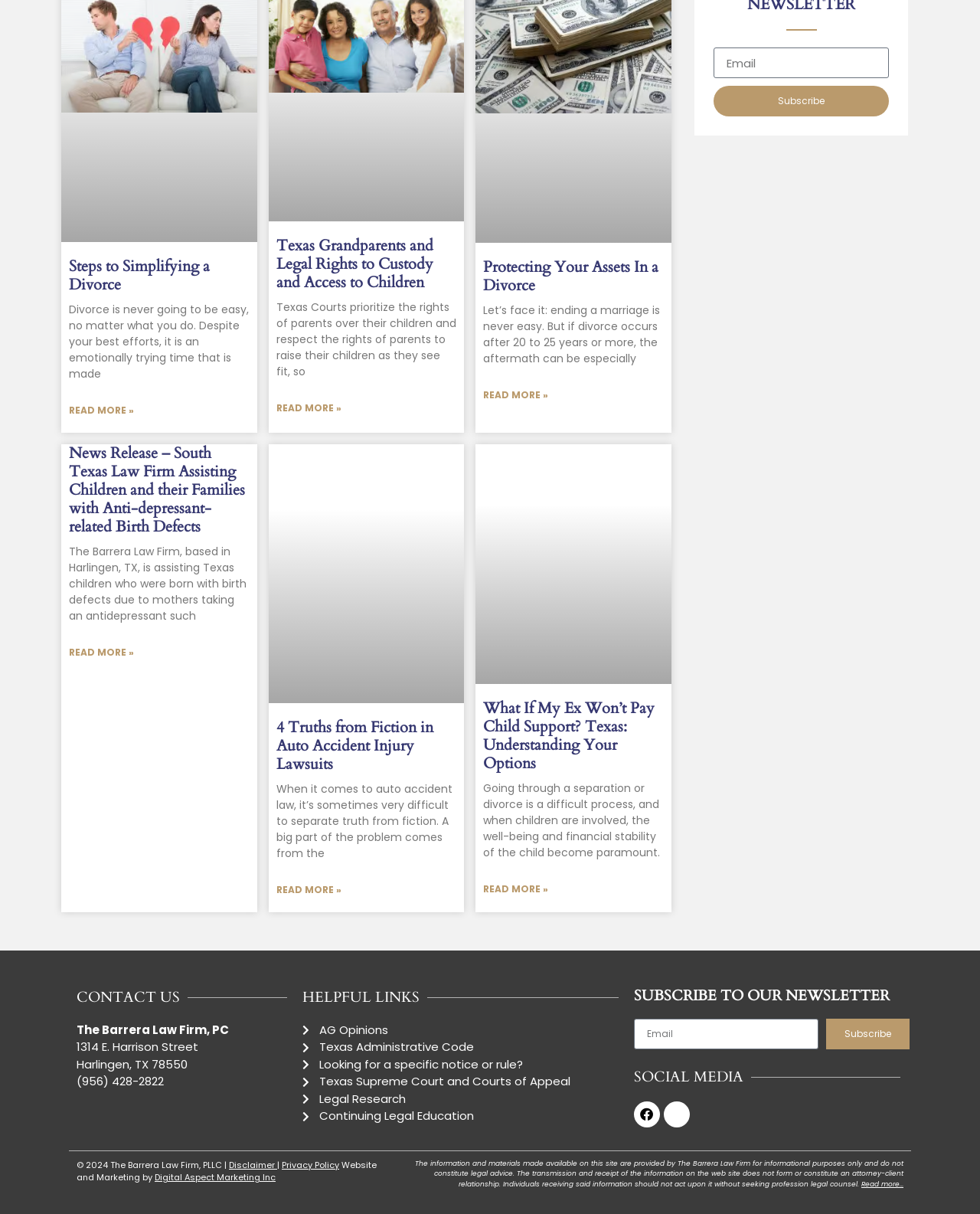Identify the bounding box coordinates of the clickable region to carry out the given instruction: "Read more about Steps to Simplifying a Divorce".

[0.07, 0.332, 0.137, 0.344]